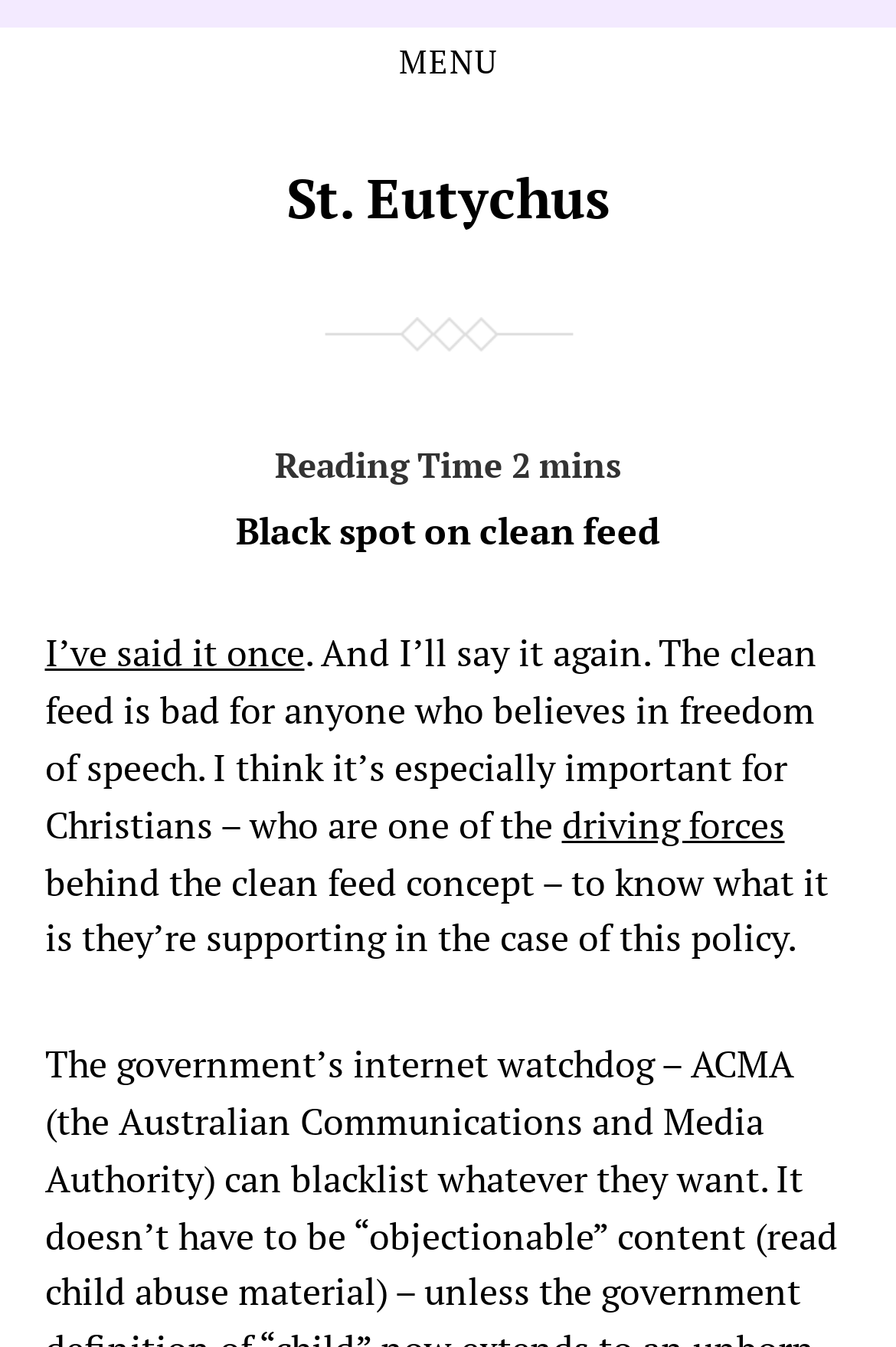Illustrate the webpage thoroughly, mentioning all important details.

The webpage is about an article titled "Black spot on clean feed – St. Eutychus". At the top right corner, there is a button labeled "MENU". Below the title, there is a link to "St. Eutychus". 

The main content of the article is divided into sections. The first section has a heading that includes the reading time, which is 2 minutes, and the title of the article "Black spot on clean feed". This heading is positioned near the top of the page, spanning almost the entire width.

Below the heading, there is a paragraph of text that starts with "I’ve said it once. And I’ll say it again. The clean feed is bad for anyone who believes in freedom of speech." This text is positioned near the top left of the page. 

Within this paragraph, there is a link to "driving forces", which is located near the right edge of the page. The paragraph continues after the link, stating that Christians, who are behind the clean feed concept, should know what they are supporting in terms of this policy. This text is positioned below the link, spanning almost the entire width of the page.